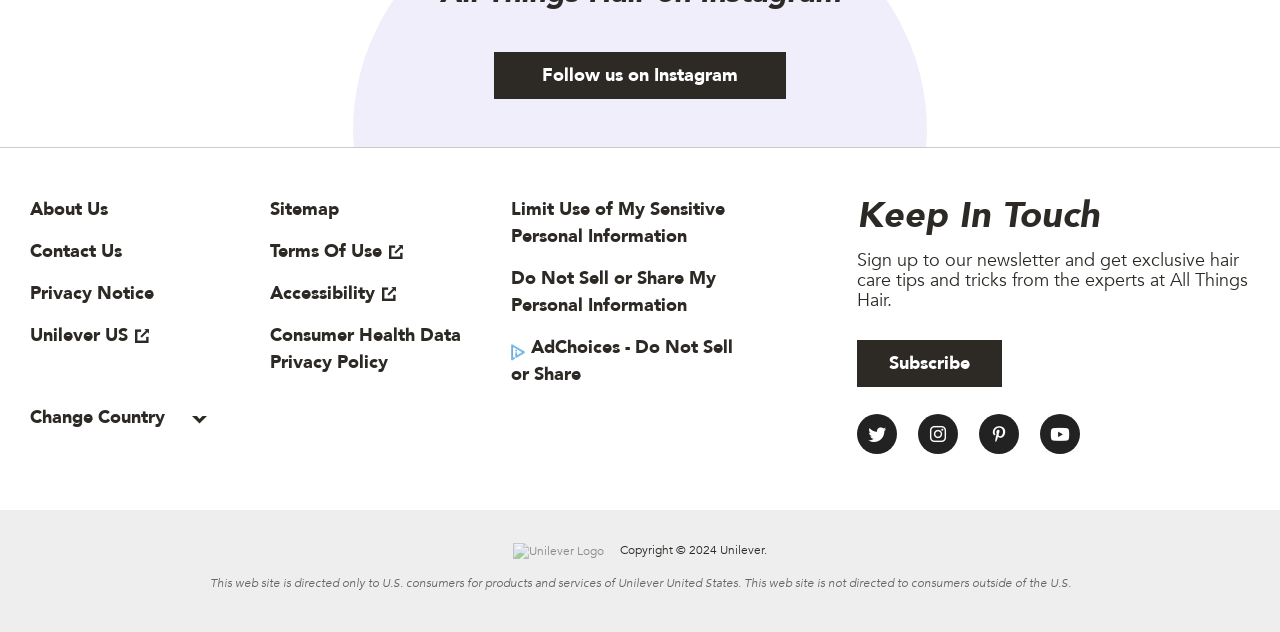Based on the element description Consumer Health Data Privacy Policy, identify the bounding box coordinates for the UI element. The coordinates should be in the format (top-left x, top-left y, bottom-right x, bottom-right y) and within the 0 to 1 range.

[0.211, 0.446, 0.385, 0.531]